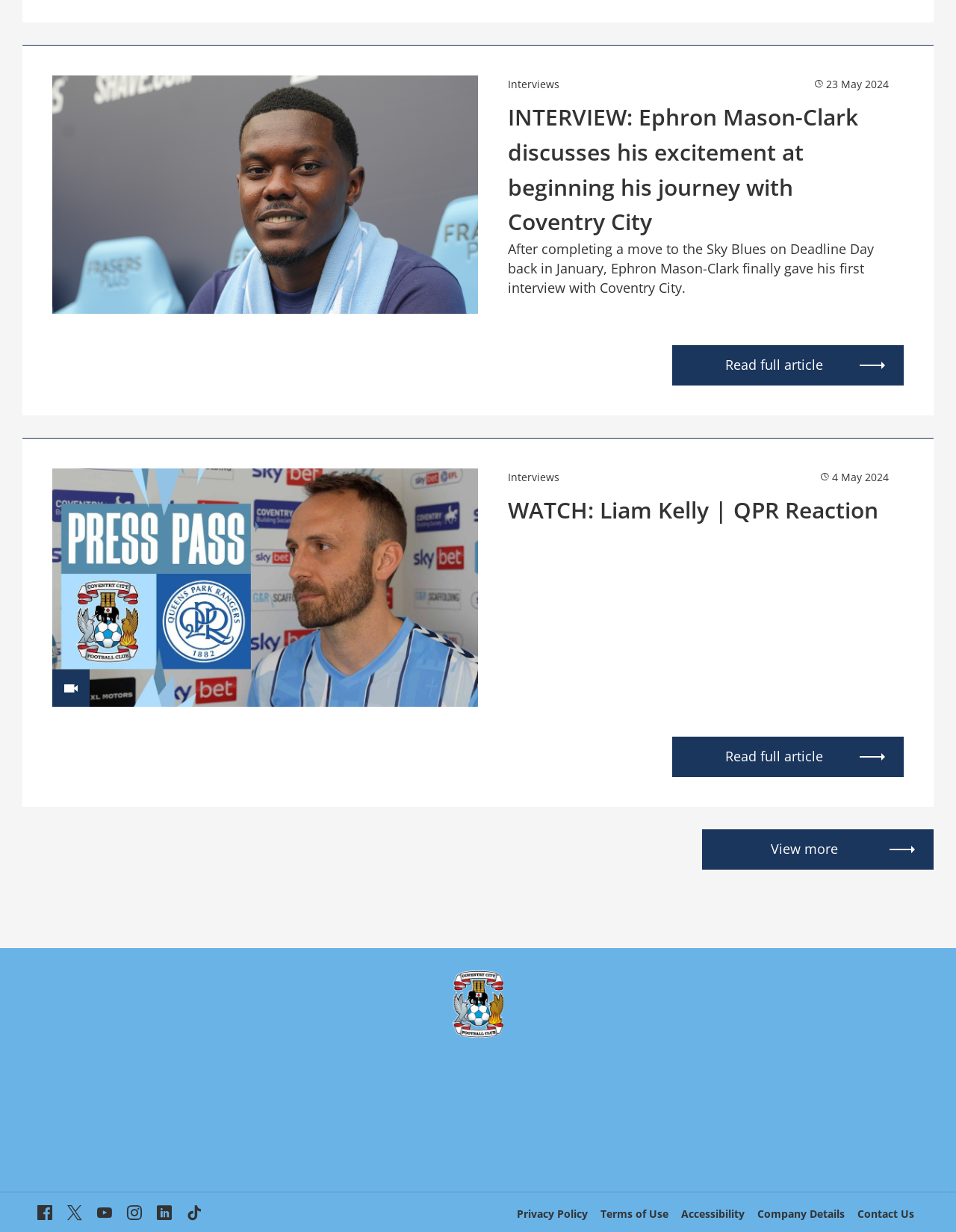Identify the bounding box coordinates of the element that should be clicked to fulfill this task: "Watch Liam Kelly's QPR reaction". The coordinates should be provided as four float numbers between 0 and 1, i.e., [left, top, right, bottom].

[0.023, 0.355, 0.977, 0.655]